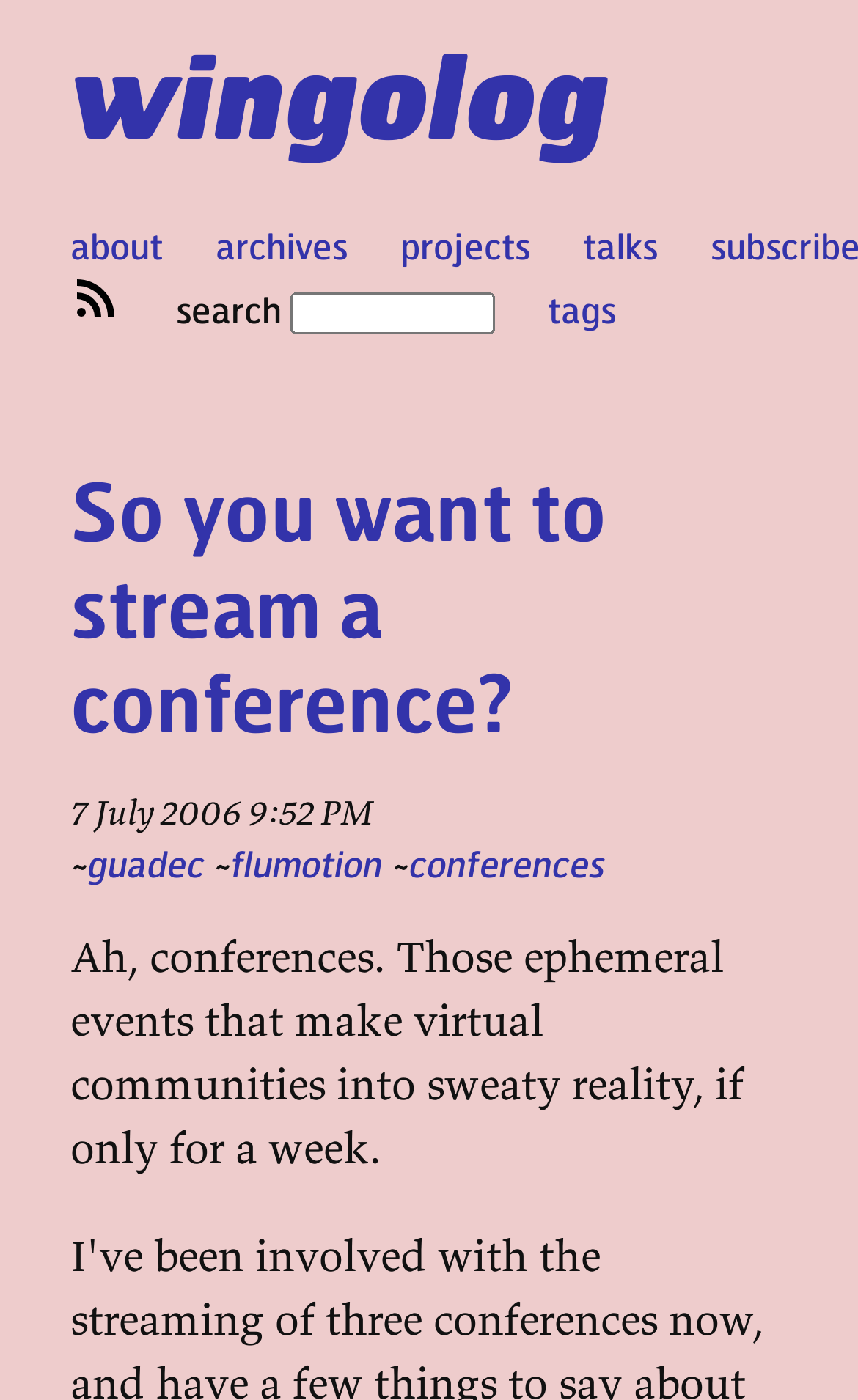Identify the bounding box for the UI element that is described as follows: "parent_node: search name="string"".

[0.338, 0.209, 0.577, 0.239]